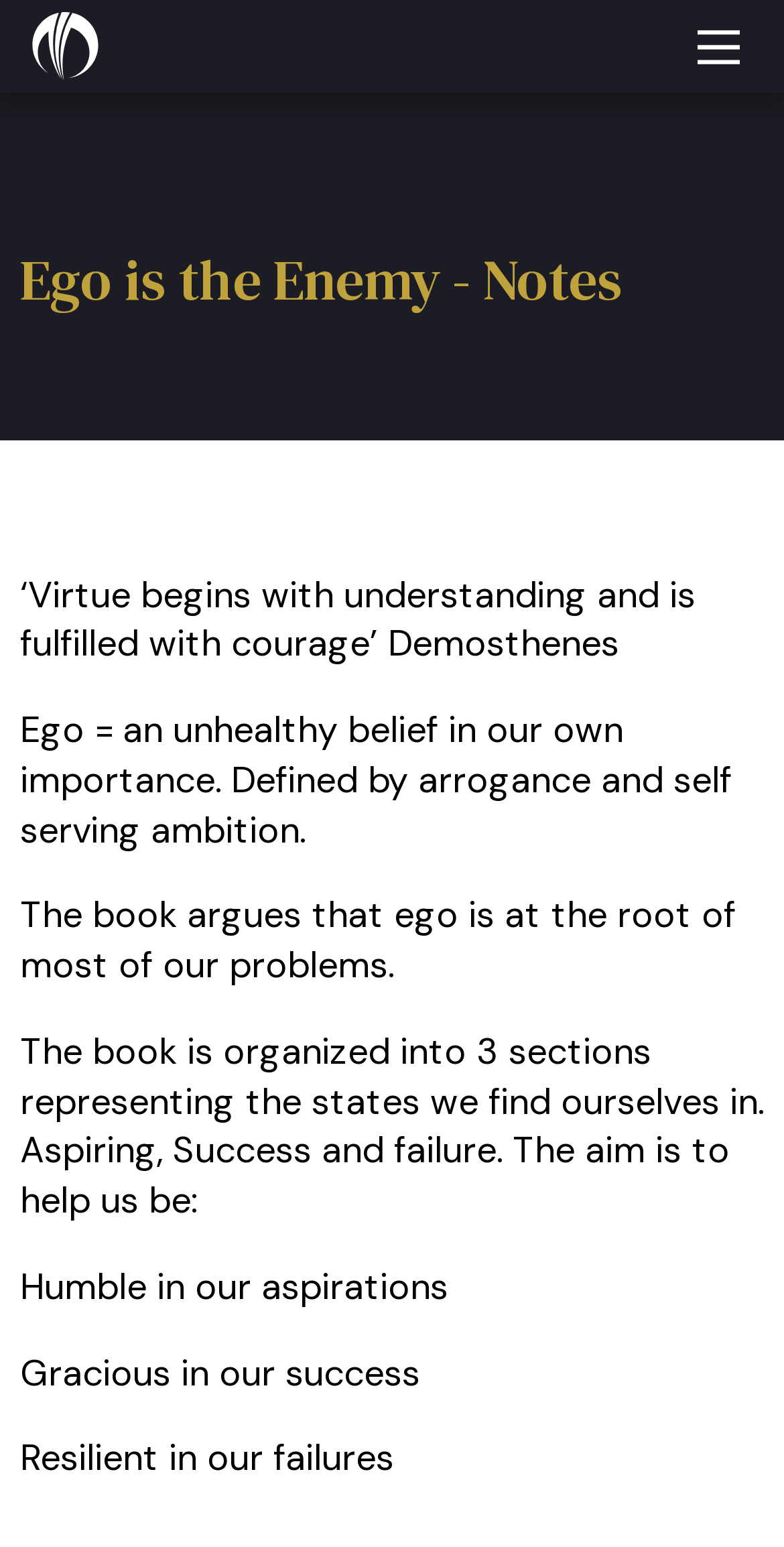Give a detailed explanation of the elements present on the webpage.

The webpage appears to be a summary or notes on the book "Ego is the Enemy". At the top left corner, there is a small link and an accompanying image. On the opposite side, at the top right corner, there is a button labeled "Main Menu" with an image. 

Below these elements, there is a prominent heading that reads "Ego is the Enemy - Notes". 

Underneath the heading, there is a quote from Demosthenes, which states "‘Virtue begins with understanding and is fulfilled with courage’". This quote is followed by a series of paragraphs that describe the concept of ego, its negative effects, and the structure of the book. 

The text explains that ego is an unhealthy belief in one's own importance, characterized by arrogance and self-serving ambition. It also mentions that the book is divided into three sections, representing the states of aspiring, success, and failure, with the aim of helping individuals to be humble in their aspirations, gracious in their success, and resilient in their failures. 

At the bottom right corner of the page, there is a small image. Overall, the webpage has a simple layout with a focus on presenting the text and quotes related to the book.